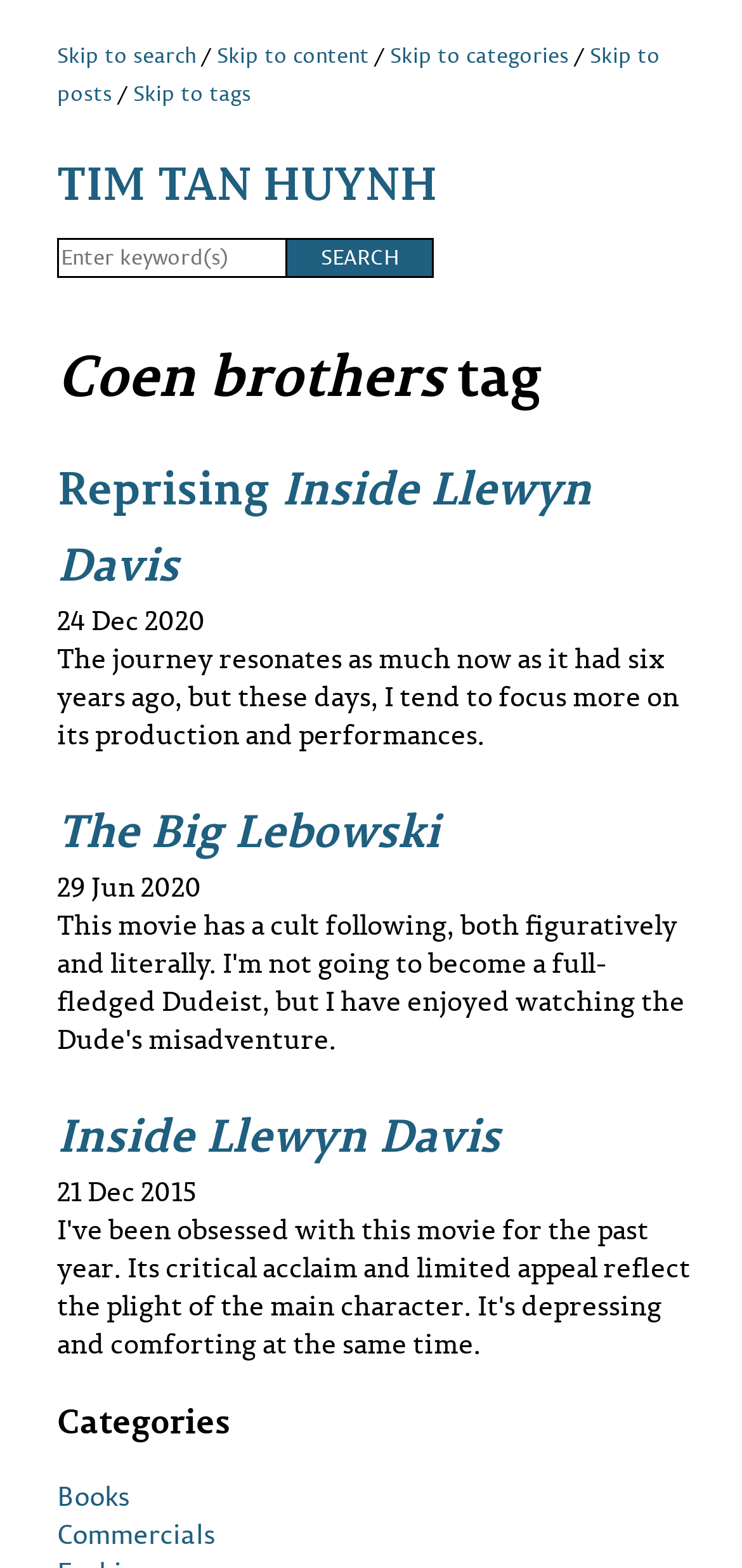Extract the bounding box coordinates for the HTML element that matches this description: "Books". The coordinates should be four float numbers between 0 and 1, i.e., [left, top, right, bottom].

[0.077, 0.942, 0.949, 0.966]